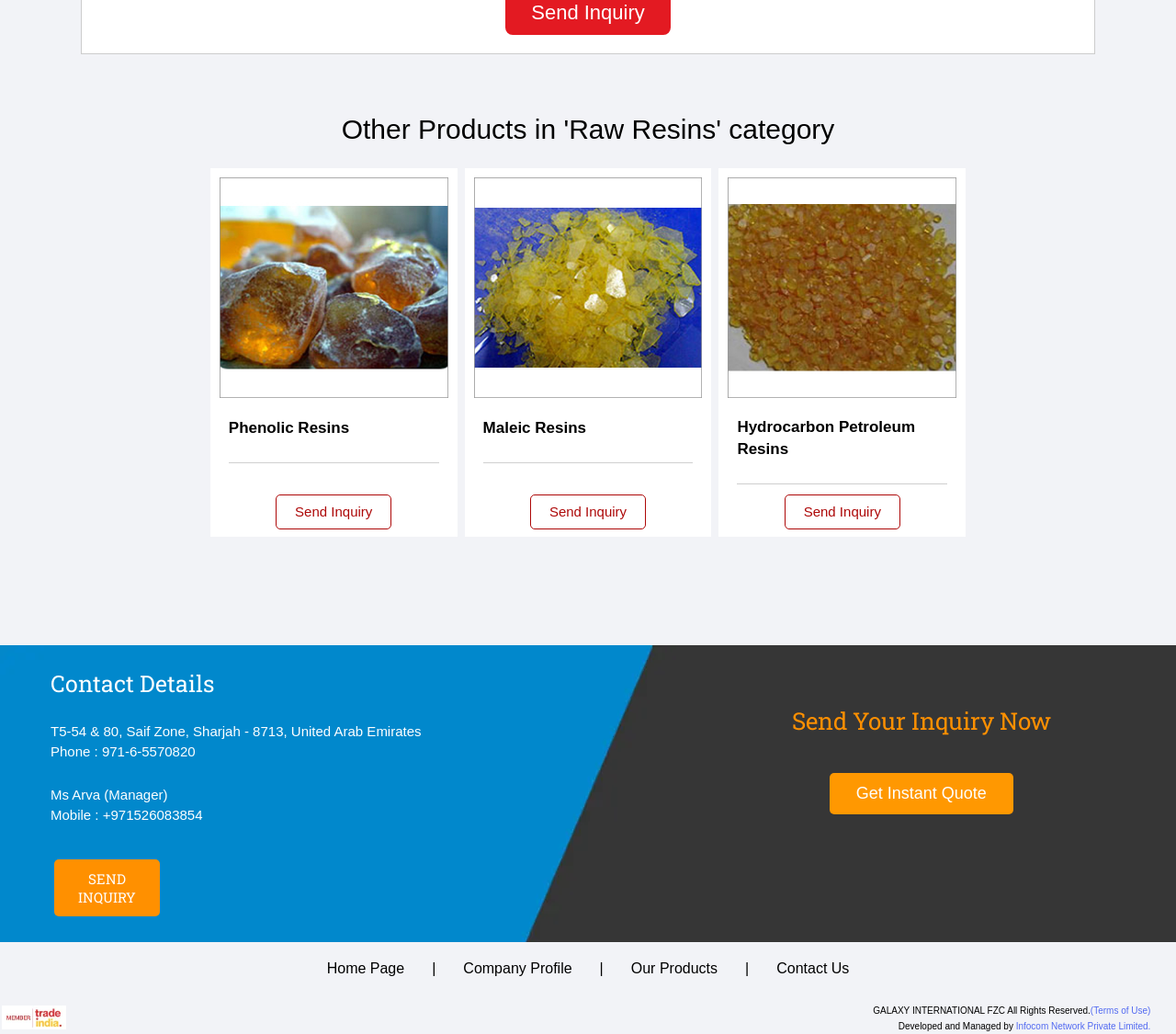What is the phone number of the company?
Look at the image and answer the question with a single word or phrase.

971-6-5570820